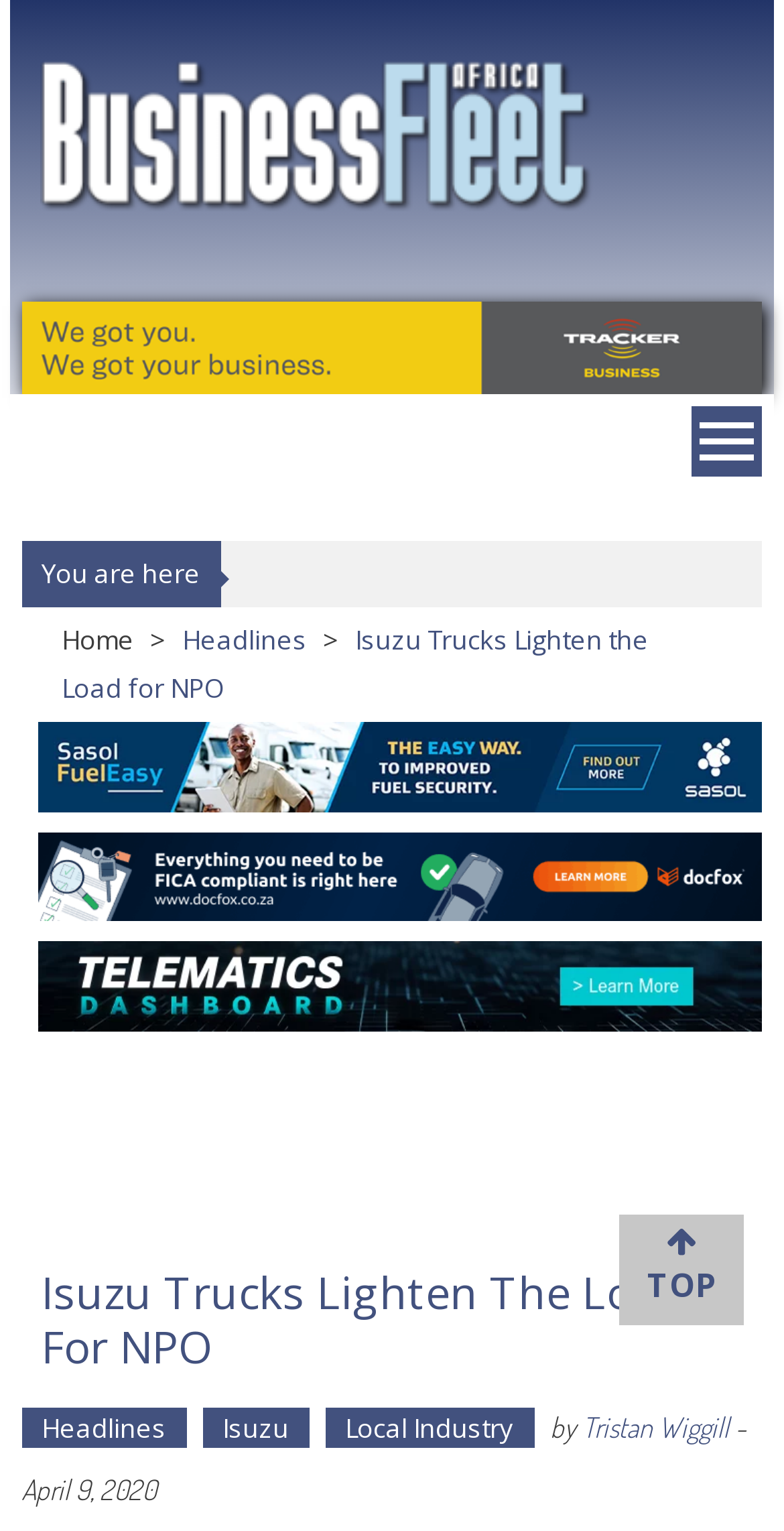What is the position of the 'Skip to content' link?
Please use the image to provide an in-depth answer to the question.

I looked at the bounding box coordinates of the 'Skip to content' link element and found that its y1 and y2 values are very small, indicating that it is at the top of the page. Its x1 and x2 values are also small, indicating that it is at the left side of the page.